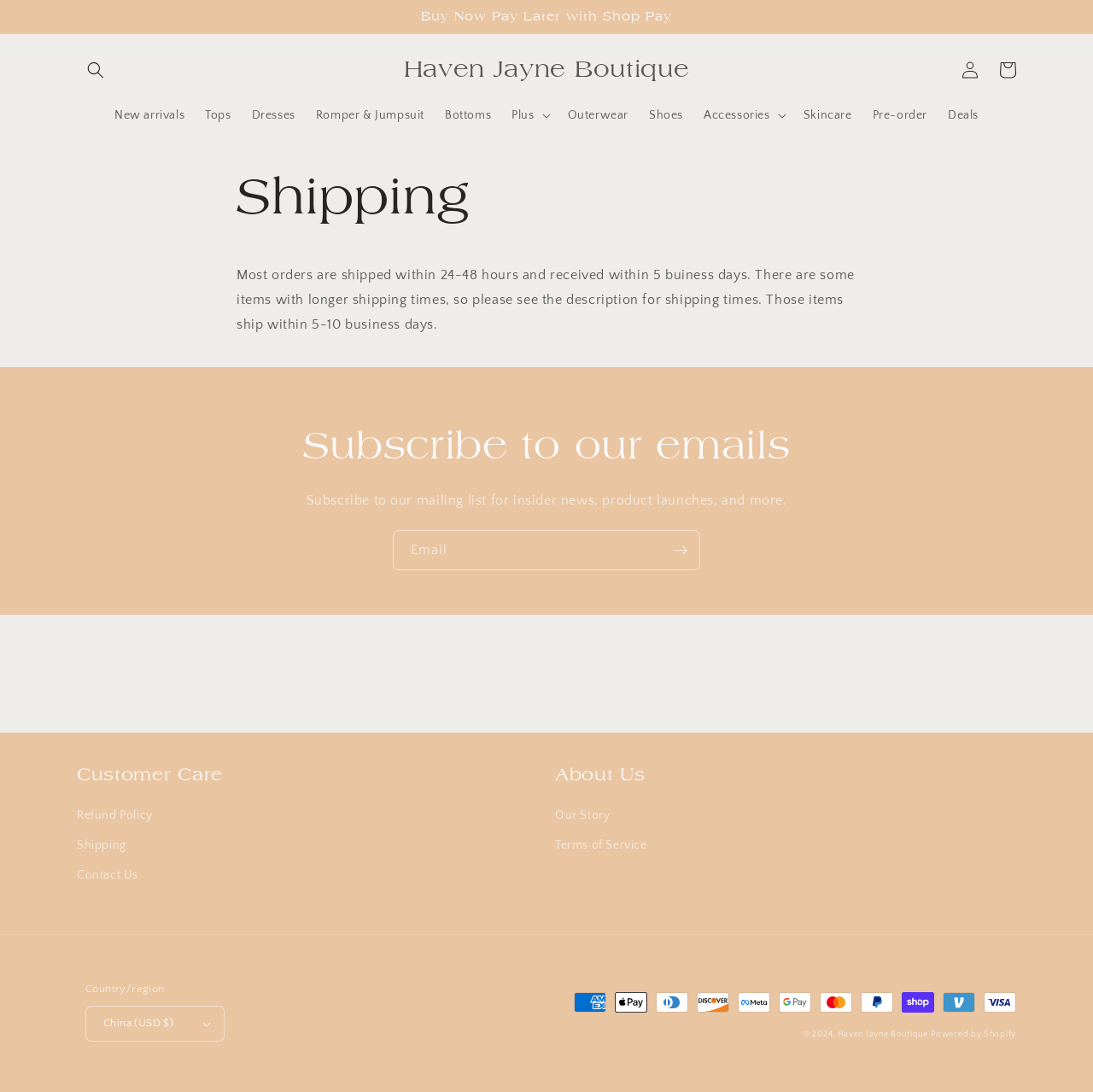Please mark the clickable region by giving the bounding box coordinates needed to complete this instruction: "View new arrivals".

[0.095, 0.089, 0.178, 0.122]